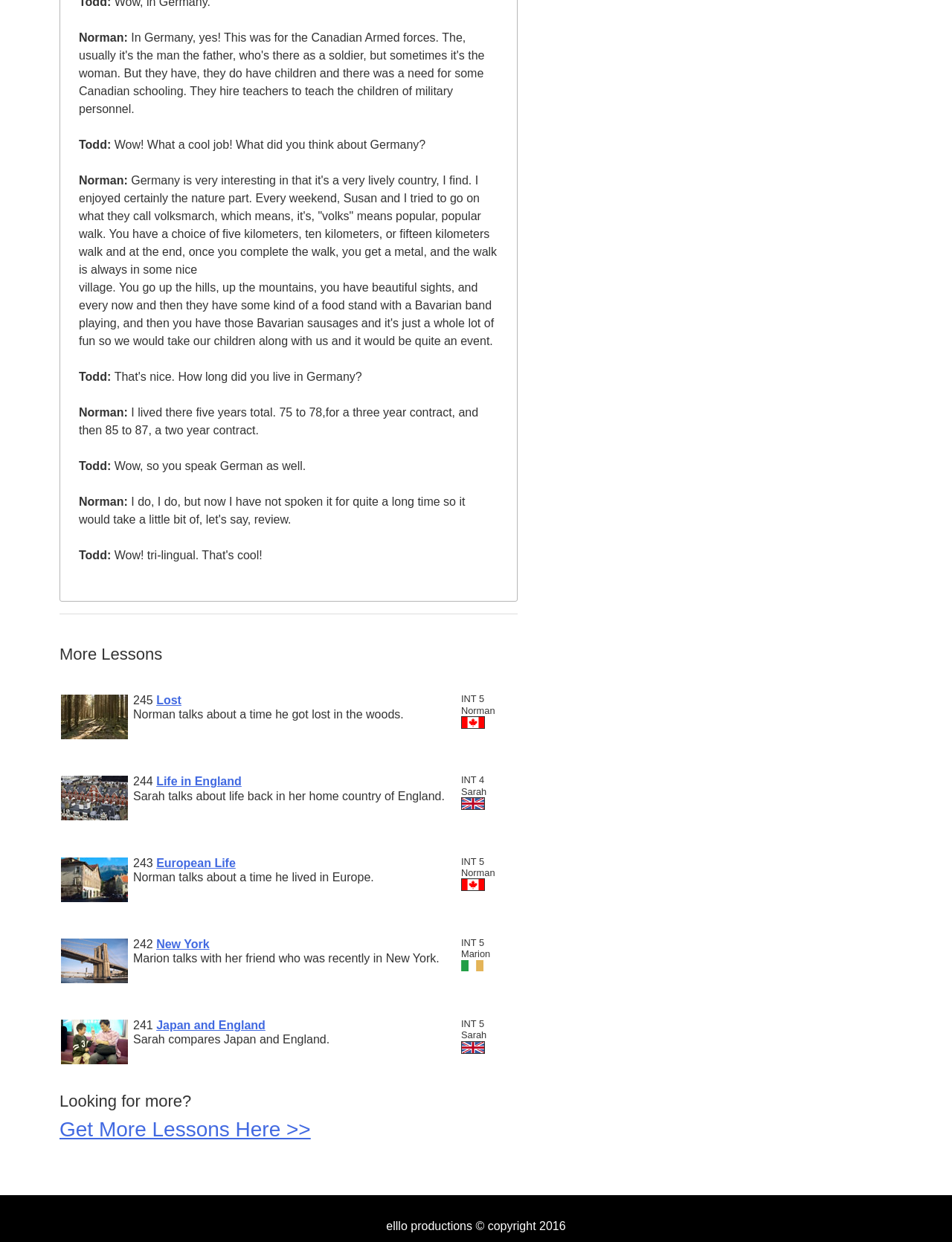Please identify the bounding box coordinates of where to click in order to follow the instruction: "Click on the 'Second' link".

None